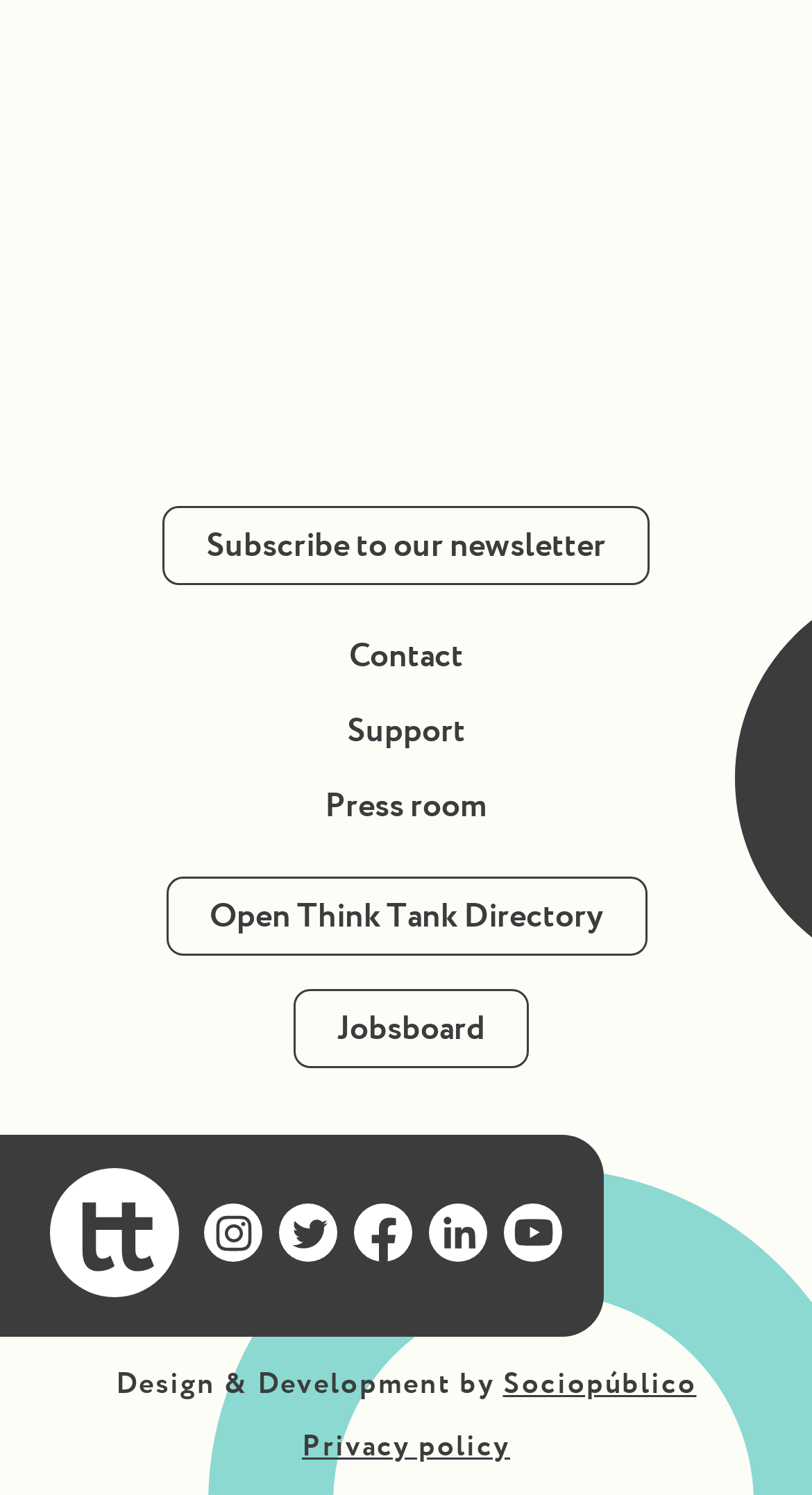Kindly provide the bounding box coordinates of the section you need to click on to fulfill the given instruction: "Switch to the English version of the website".

None